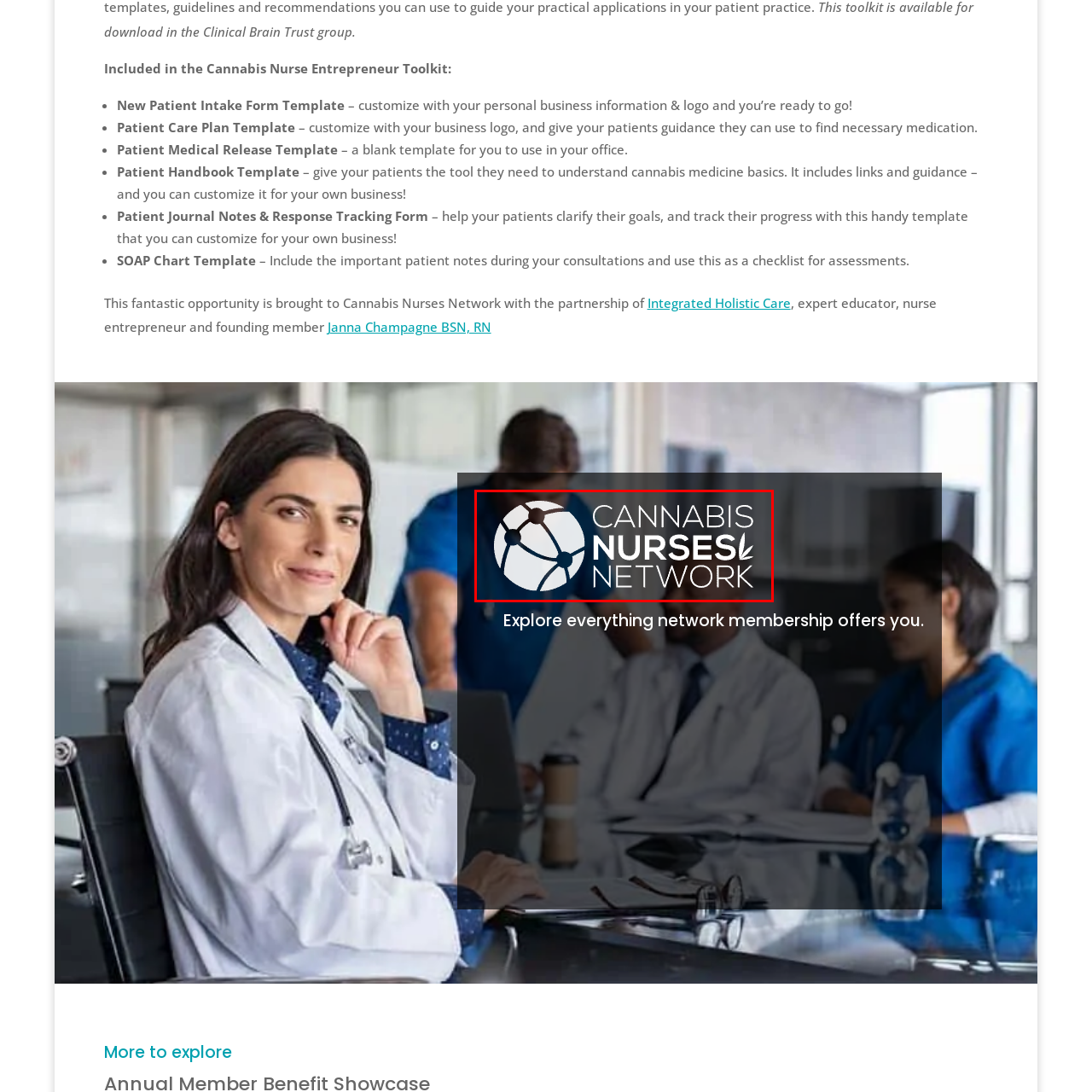Offer an in-depth description of the scene contained in the red rectangle.

The image features the logo of the Cannabis Nurses Network, prominently displaying its name alongside a stylized graphic that symbolizes connectivity and collaboration. The logo's design incorporates circular elements, representing a network or community, which aligns with the organization’s mission of fostering a support system for cannabis nursing professionals. The logo's sleek and modern aesthetic emphasizes the network's commitment to education, empowerment, and professional development in the field of cannabis healthcare. This visual identity is pivotal in conveying the organization's focus on innovation and leadership within the cannabis industry, reinforcing the message of community and collective growth among its members.